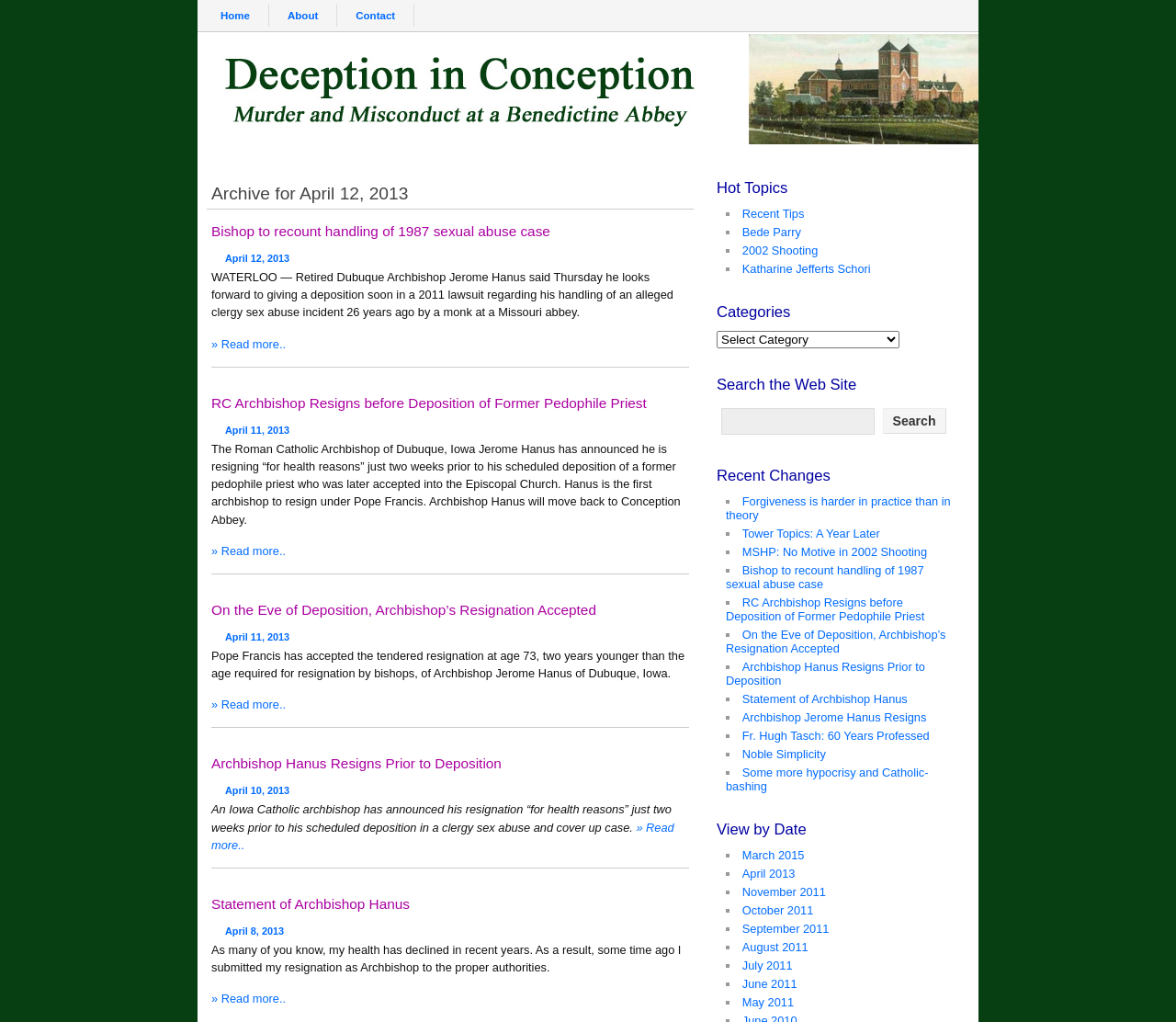Using the information in the image, give a comprehensive answer to the question: 
How many articles are listed under 'Recent Changes'?

The webpage lists 14 articles under 'Recent Changes', including 'Forgiveness is harder in practice than in theory', 'Tower Topics: A Year Later', and 'Statement of Archbishop Hanus'.